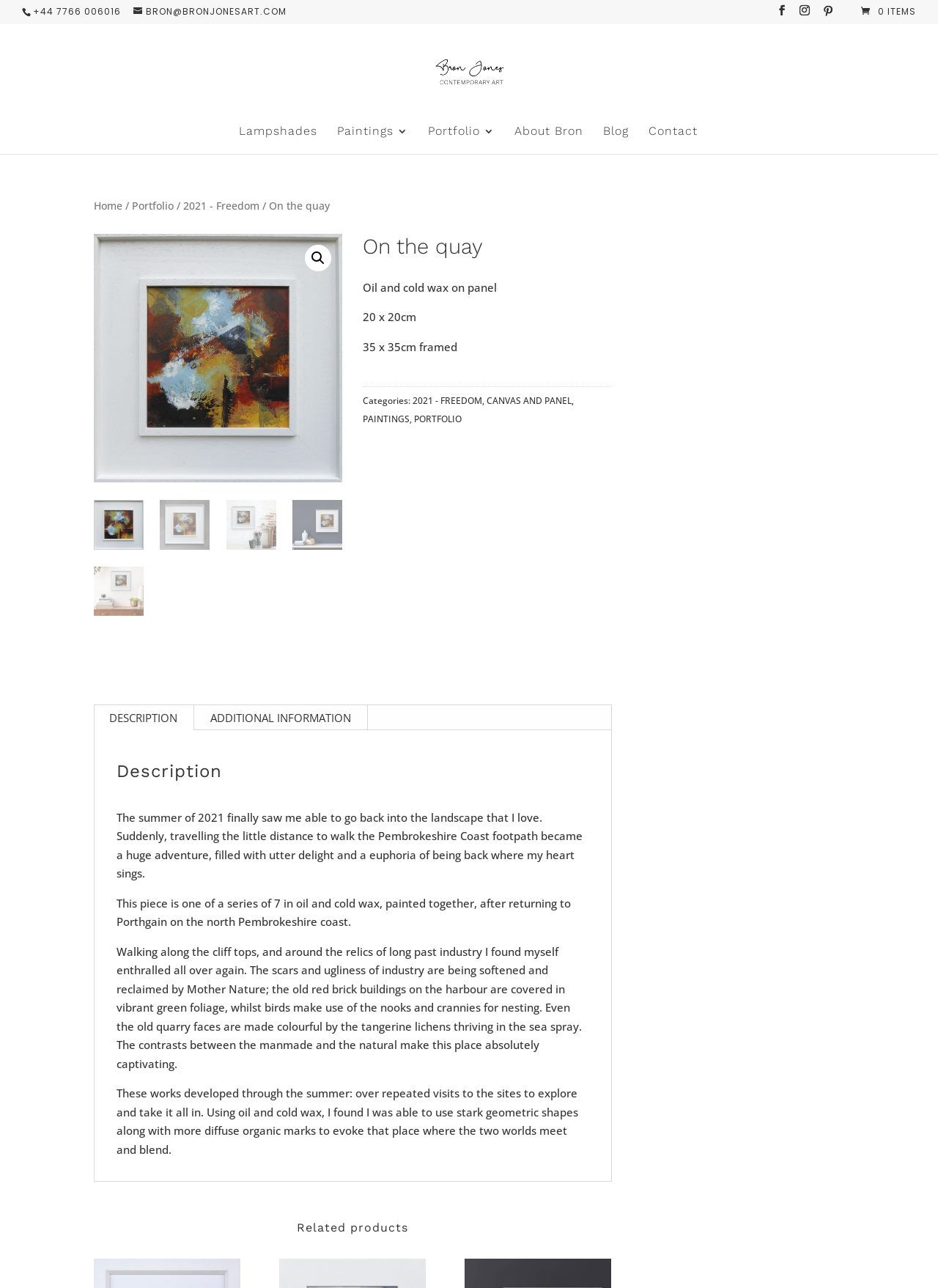Where did the artist get inspiration for this artwork? From the image, respond with a single word or brief phrase.

Pembrokeshire Coast